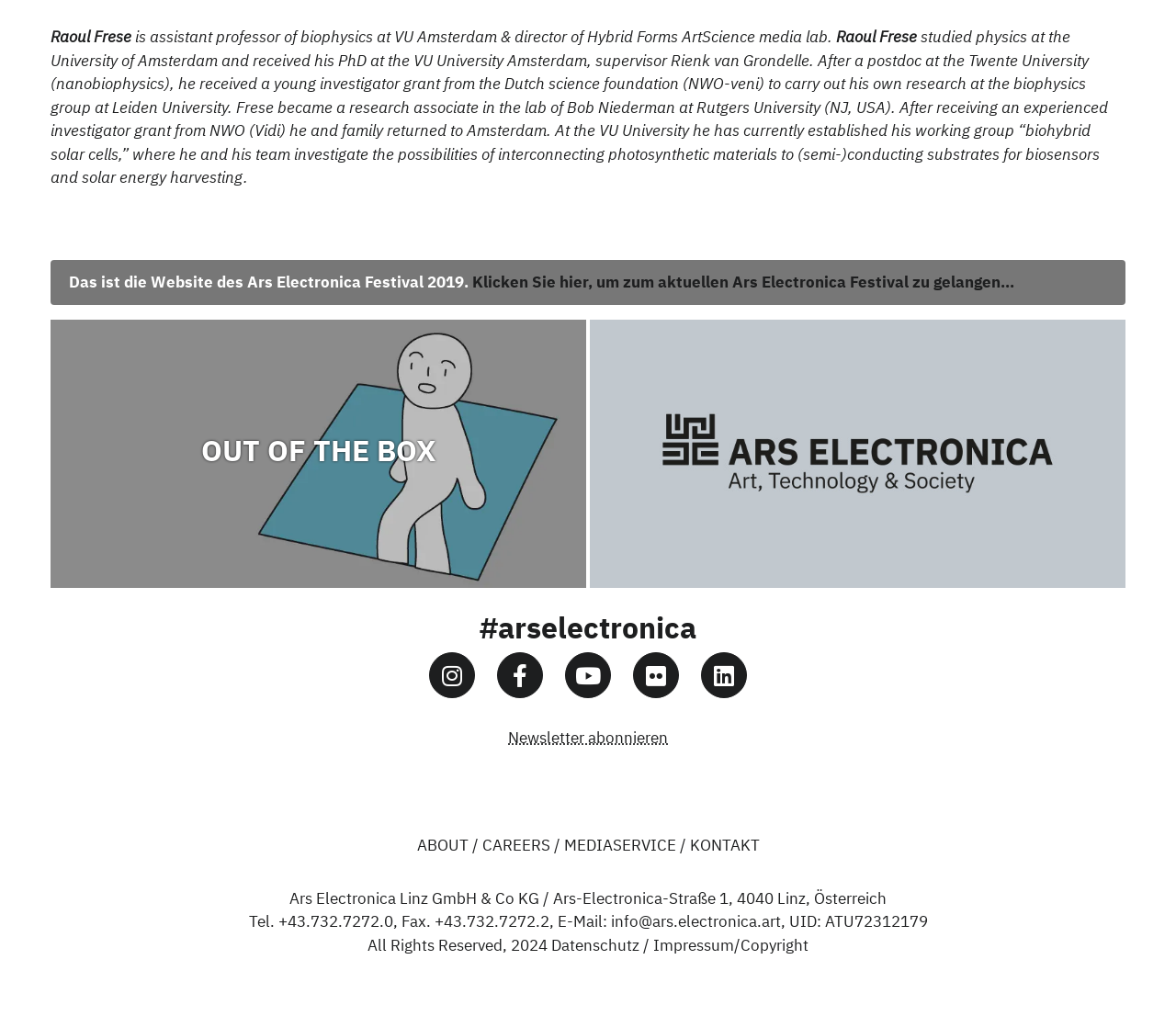What is the location of Ars Electronica Linz GmbH & Co KG?
Please give a detailed and thorough answer to the question, covering all relevant points.

The webpage has a StaticText element 'Ars Electronica Linz GmbH & Co KG / Ars-Electronica-Straße 1, 4040 Linz, Österreich' which provides the location of Ars Electronica Linz GmbH & Co KG.